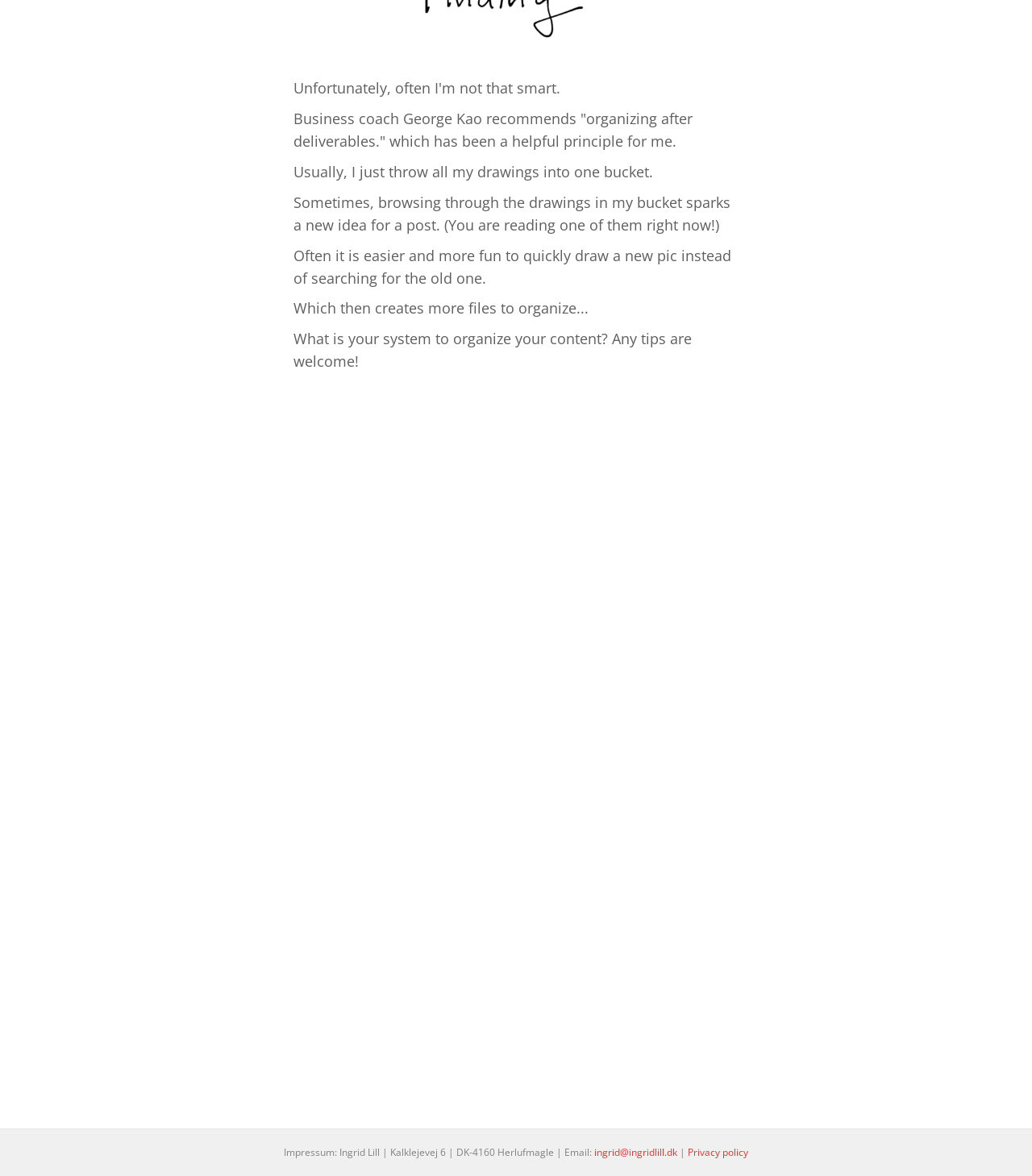What is the author seeking from the reader?
From the screenshot, provide a brief answer in one word or phrase.

Tips on organizing content